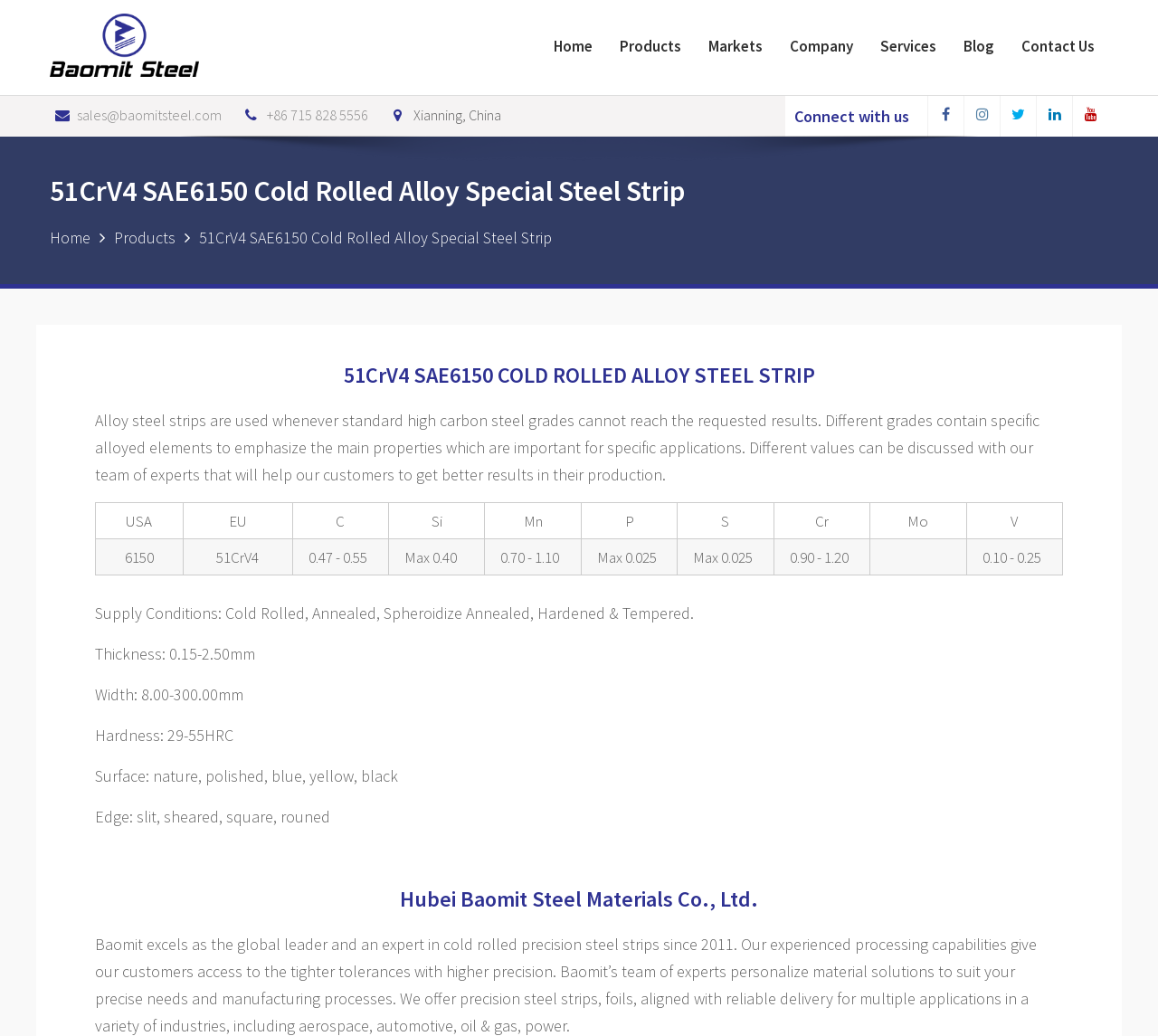Detail the various sections and features present on the webpage.

This webpage is about 51CrV4 SAE6150 Cold Rolled Alloy Special Steel Strip, a product offered by Baomit Steel. At the top of the page, there is a navigation menu with links to "Home", "Products", "Markets", "Company", "Services", "Blog", and "Contact Us". Below the navigation menu, there is a logo of Baomit Steel, along with contact information, including an email address and phone number.

The main content of the page is divided into two sections. The first section is an introduction to the product, which explains that alloy steel strips are used when standard high carbon steel grades cannot meet the required results. It also mentions that different grades contain specific alloyed elements to emphasize main properties important for specific applications.

The second section provides detailed information about the product, including a table that lists the chemical composition of the steel strip. The table has columns for "USA", "EU", "C", "Si", "Mn", "P", "S", "Cr", "Mo", and "V", and two rows with specific values for each column. Below the table, there are several paragraphs that describe the supply conditions, thickness, width, hardness, surface, and edge of the steel strip.

At the bottom of the page, there is a section about Baomit Steel, which describes the company as a global leader and expert in cold rolled precision steel strips. The company's experienced processing capabilities and team of experts provide personalized material solutions to customers, and they offer precision steel strips and foils for various applications in industries such as aerospace, automotive, oil & gas, and power.